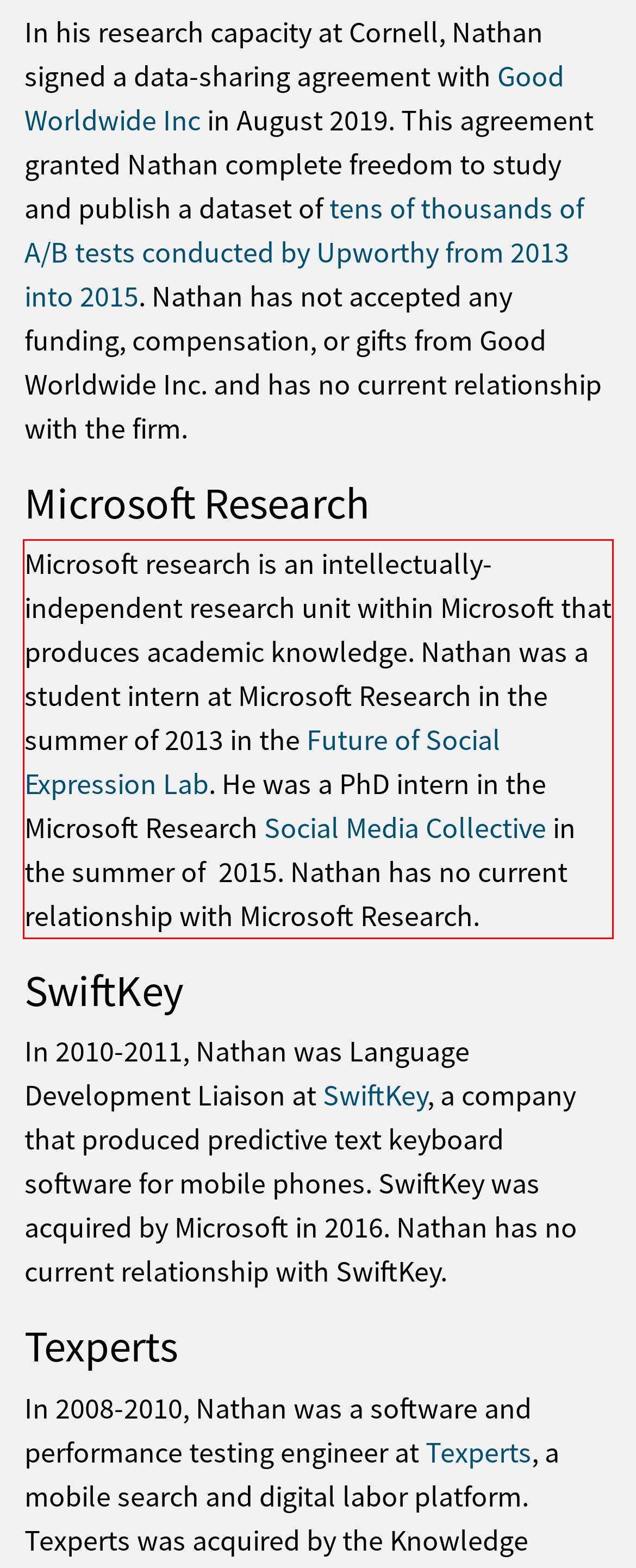Please use OCR to extract the text content from the red bounding box in the provided webpage screenshot.

Microsoft research is an intellectually-independent research unit within Microsoft that produces academic knowledge. Nathan was a student intern at Microsoft Research in the summer of 2013 in the Future of Social Expression Lab. He was a PhD intern in the Microsoft Research Social Media Collective in the summer of 2015. Nathan has no current relationship with Microsoft Research.